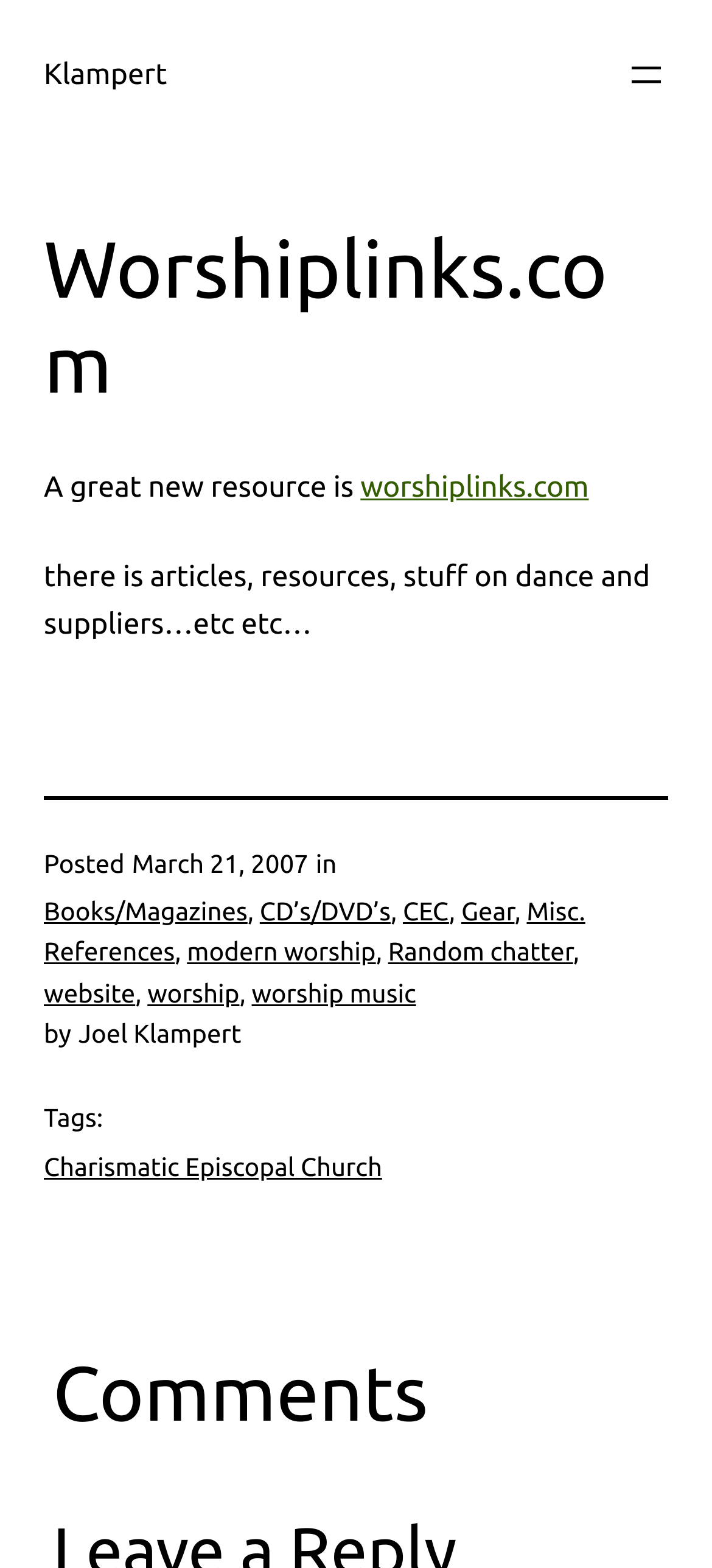Could you highlight the region that needs to be clicked to execute the instruction: "Write a comment"?

None